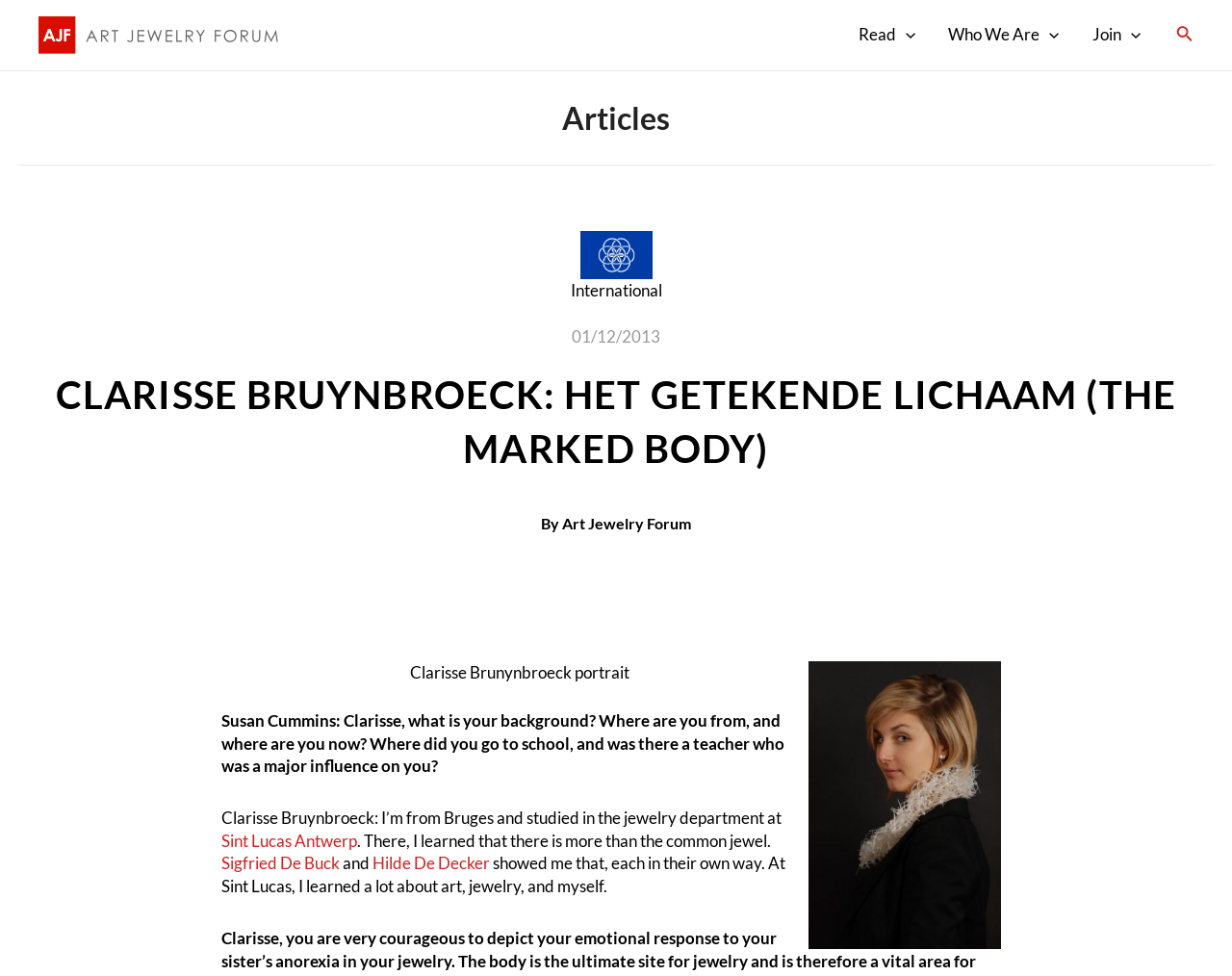What is the nationality of Clarisse Bruynbroeck? Please answer the question using a single word or phrase based on the image.

From Bruges